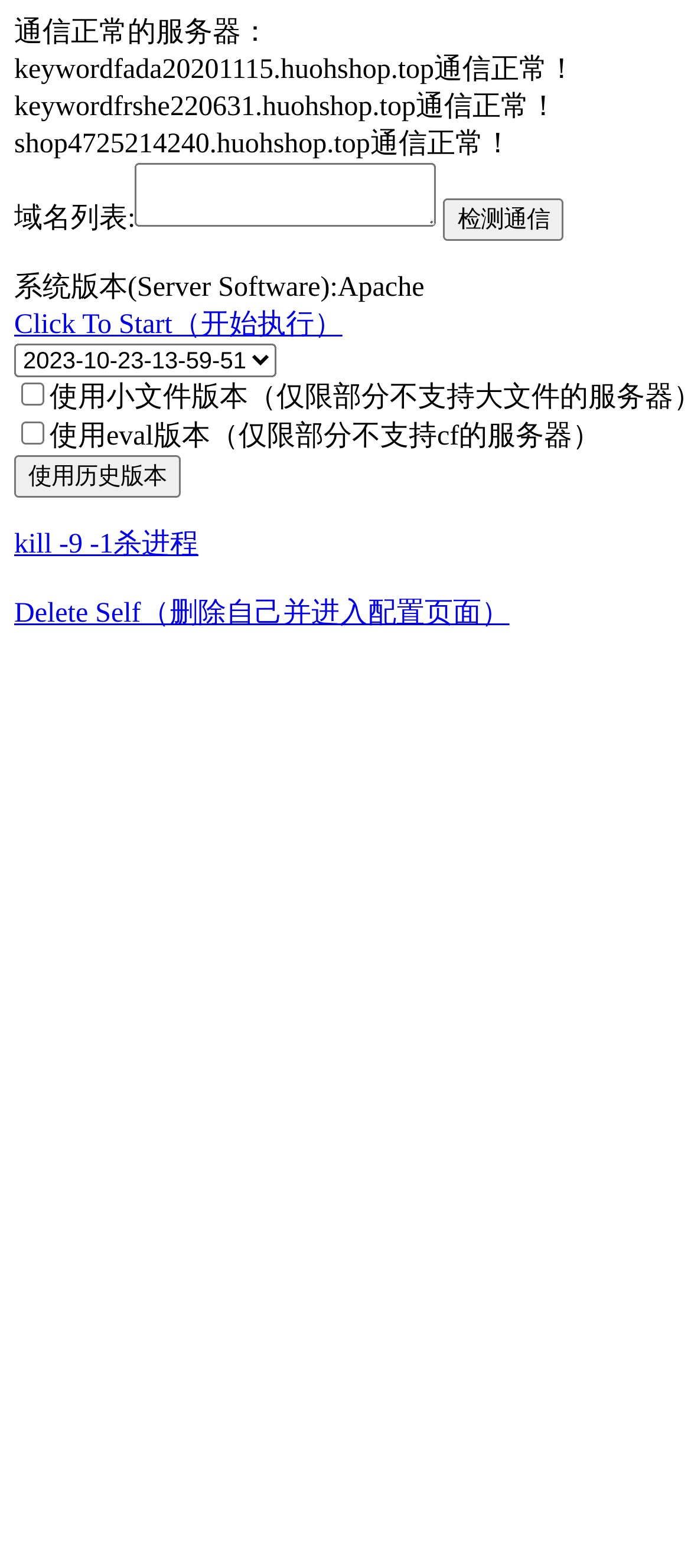Please determine the bounding box coordinates of the section I need to click to accomplish this instruction: "Click detect communication".

[0.642, 0.127, 0.817, 0.154]